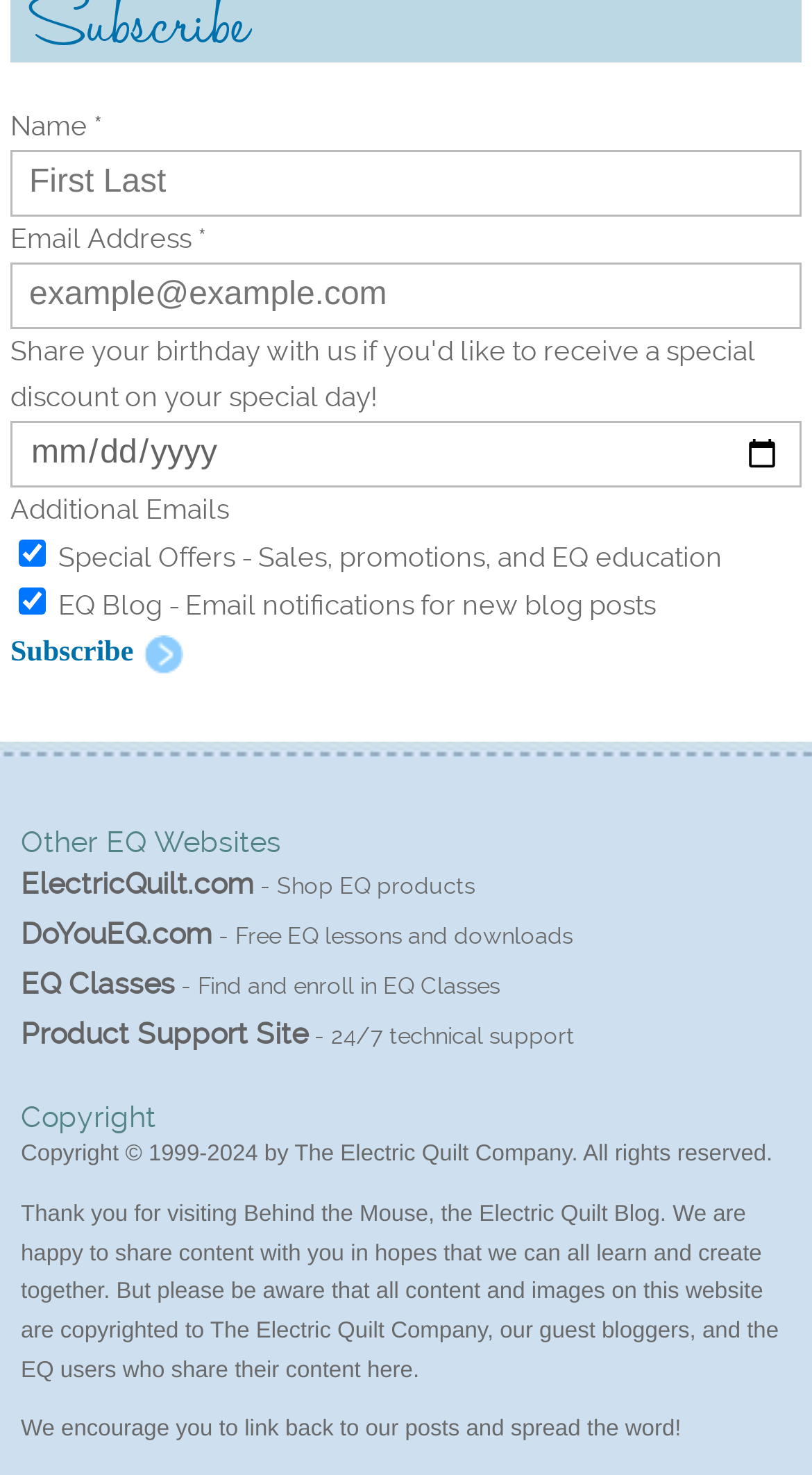Find the bounding box coordinates for the area you need to click to carry out the instruction: "Enter your name". The coordinates should be four float numbers between 0 and 1, indicated as [left, top, right, bottom].

[0.013, 0.101, 0.987, 0.147]